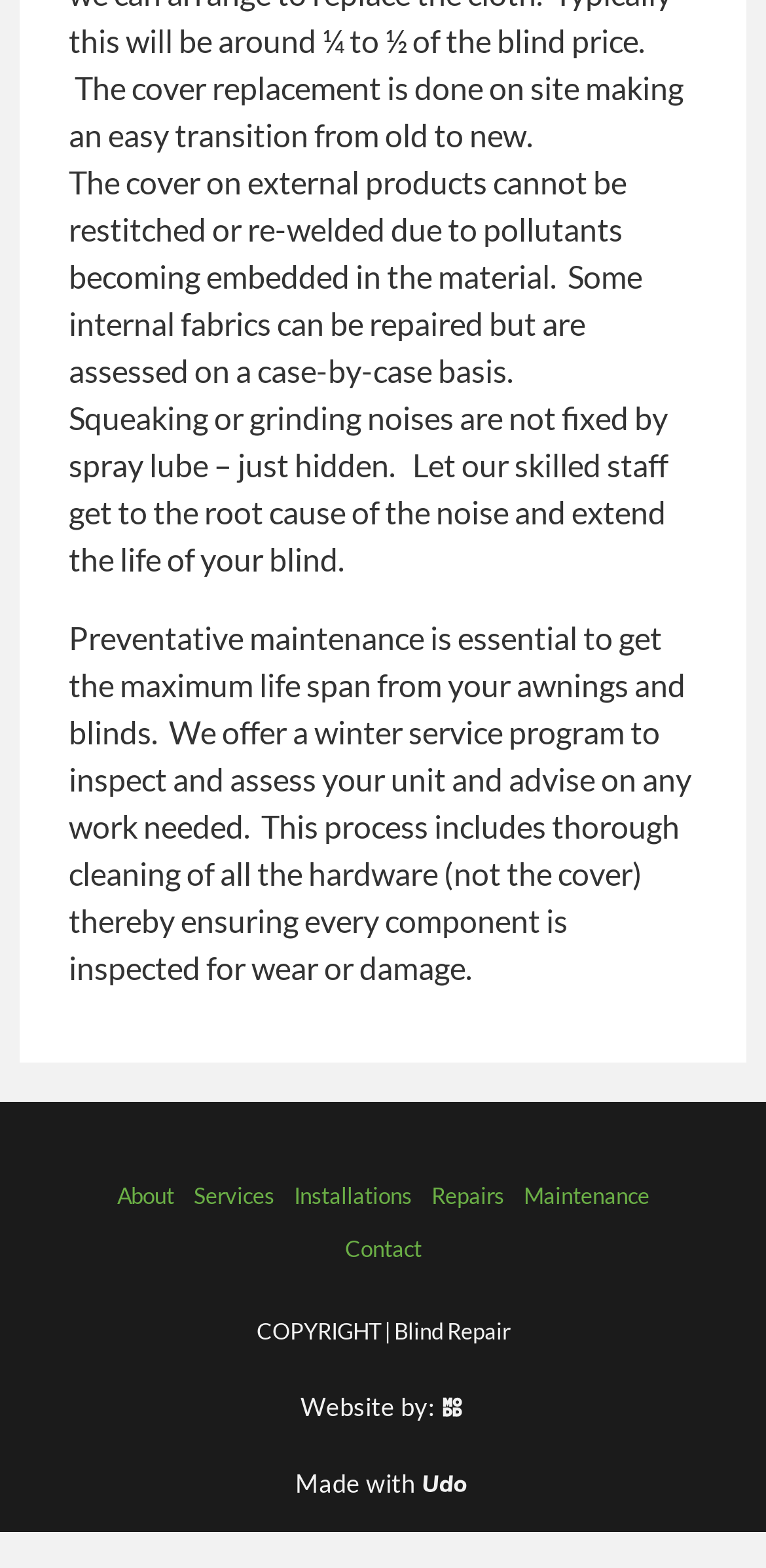Please look at the image and answer the question with a detailed explanation: What is the main focus of the website?

Based on the content of the webpage, it appears that the main focus of the website is blind repair, as there are multiple sections discussing repair services and maintenance for blinds and awnings.